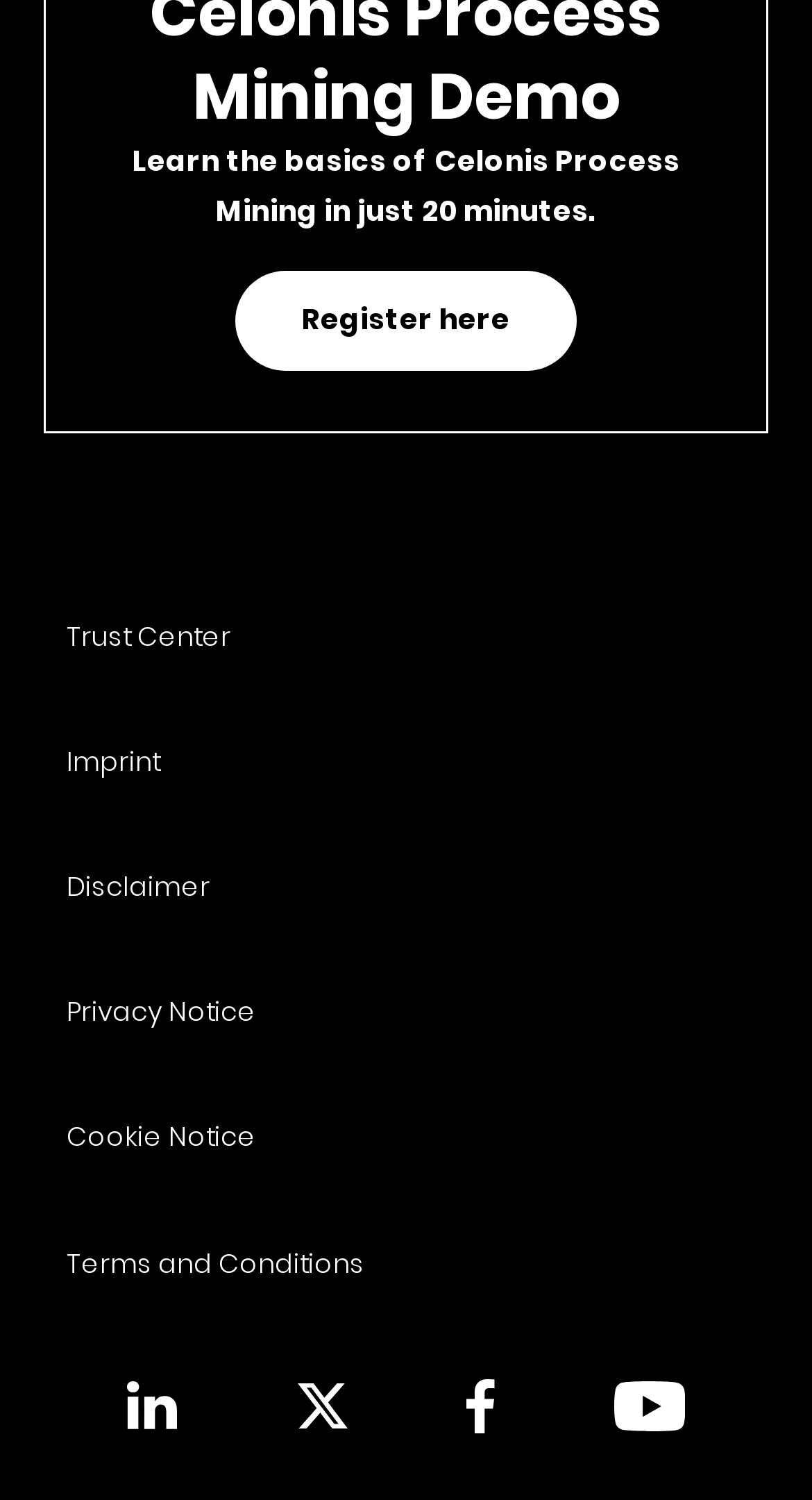Locate the bounding box coordinates of the region to be clicked to comply with the following instruction: "Register for Celonis Process Mining". The coordinates must be four float numbers between 0 and 1, in the form [left, top, right, bottom].

[0.29, 0.18, 0.71, 0.247]